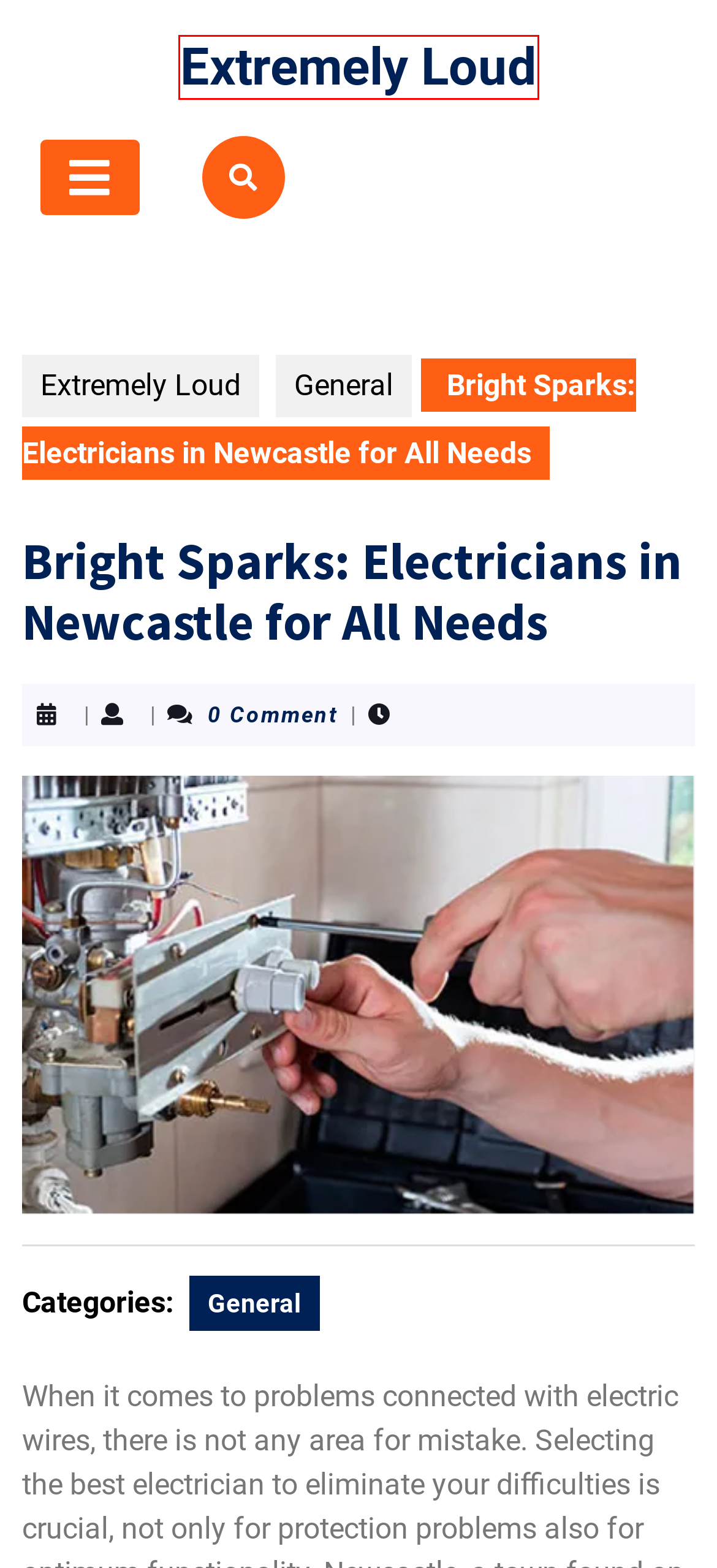You are provided with a screenshot of a webpage where a red rectangle bounding box surrounds an element. Choose the description that best matches the new webpage after clicking the element in the red bounding box. Here are the choices:
A. Spin to Win: Strategies for Success in Online Slot Games – Extremely Loud
B. Designing Tomorrow: The Architectural Legacy of Harrison Lefrak – Extremely Loud
C. Quality at a Discount: Cheap Windows Keys That Work – Extremely Loud
D. General – Extremely Loud
E. White Knight Maintenance - Heating, Plumbing, Electrical, and Building
F. Your Guide to the Top Resveratrol Supplements of 2024 – Extremely Loud
G. Extremely Loud – It is better to be hated for what you are than to be loved for what you are not.
H. gas engineer newcastle – Extremely Loud

G